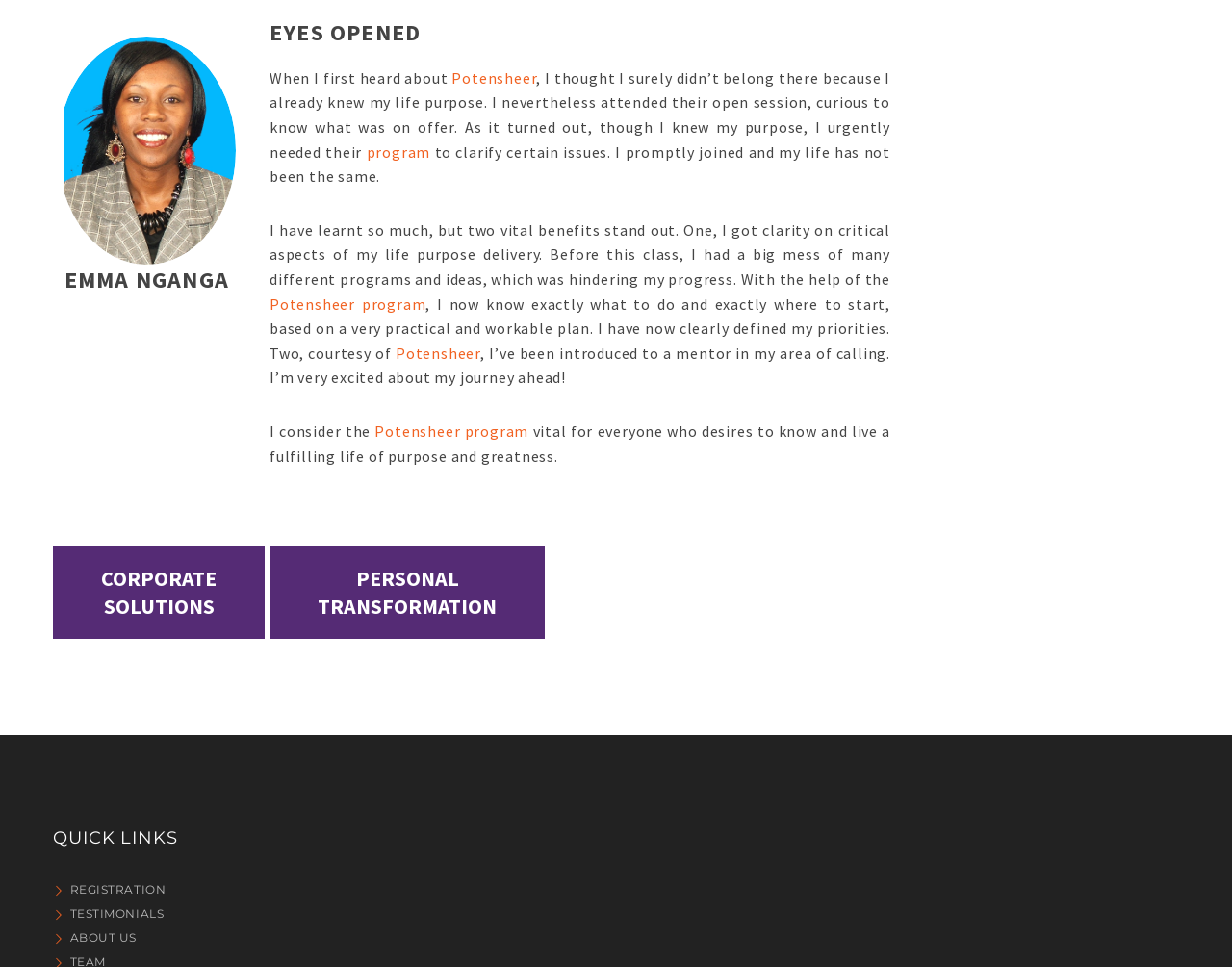Can you give a detailed response to the following question using the information from the image? What is the purpose of the Potensheer program according to the text?

The text mentions that the author attended the Potensheer program to clarify certain issues and find a mentor. The program helped the author to clarify their life purpose and create a practical plan.